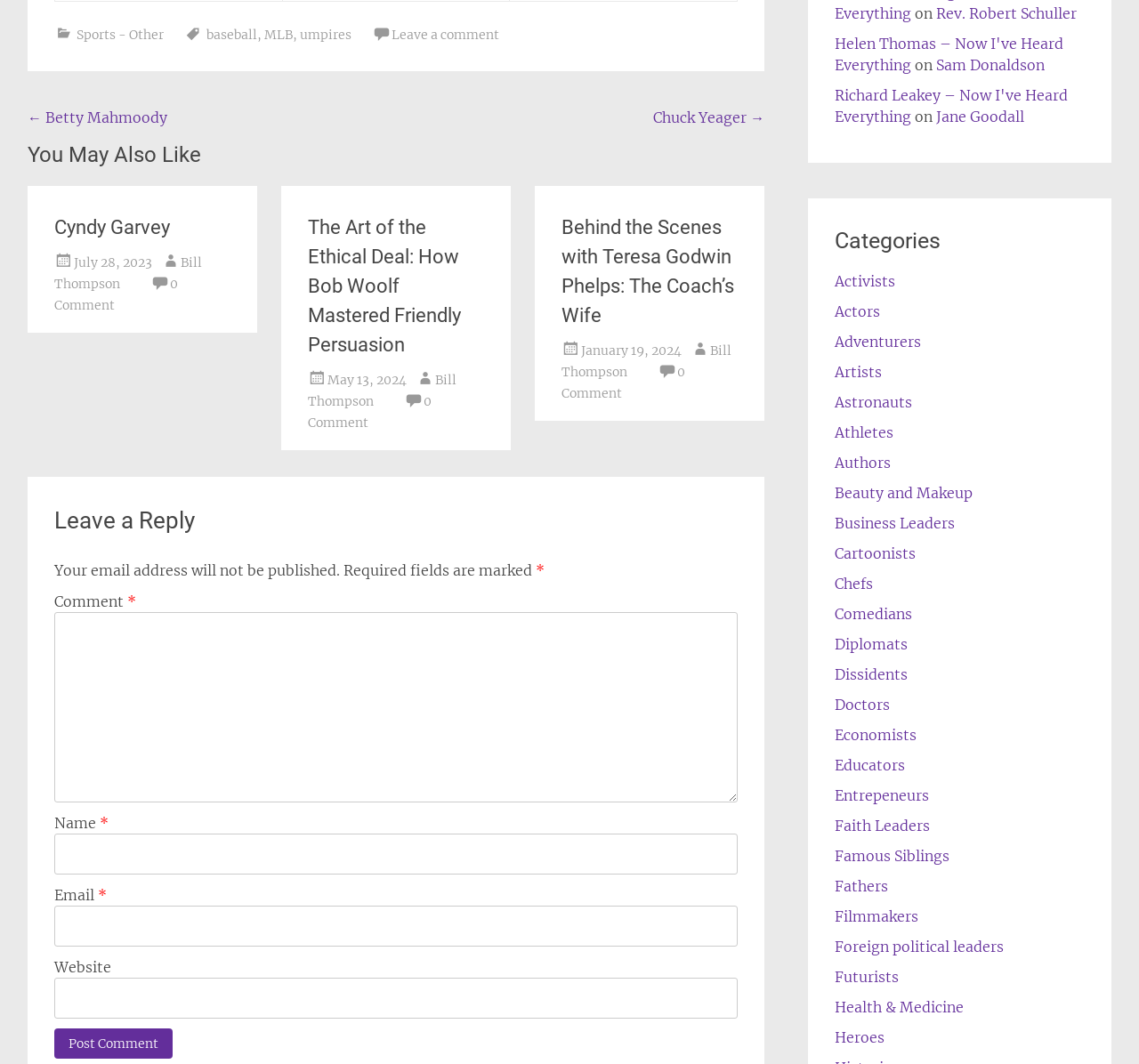Respond to the question below with a concise word or phrase:
What is the purpose of the textbox labeled 'Email *'?

To enter email address